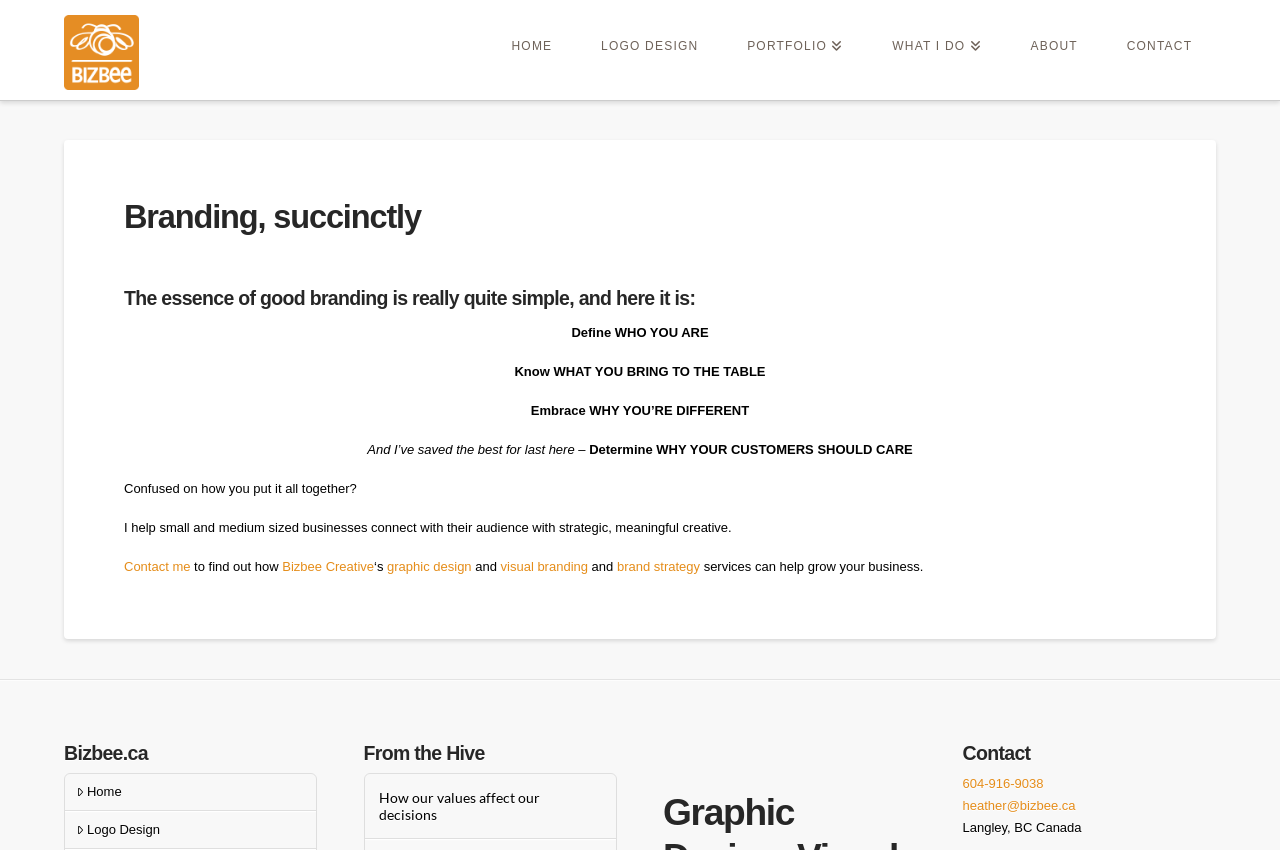Please specify the bounding box coordinates of the area that should be clicked to accomplish the following instruction: "Go to the HOME page". The coordinates should consist of four float numbers between 0 and 1, i.e., [left, top, right, bottom].

[0.38, 0.0, 0.45, 0.118]